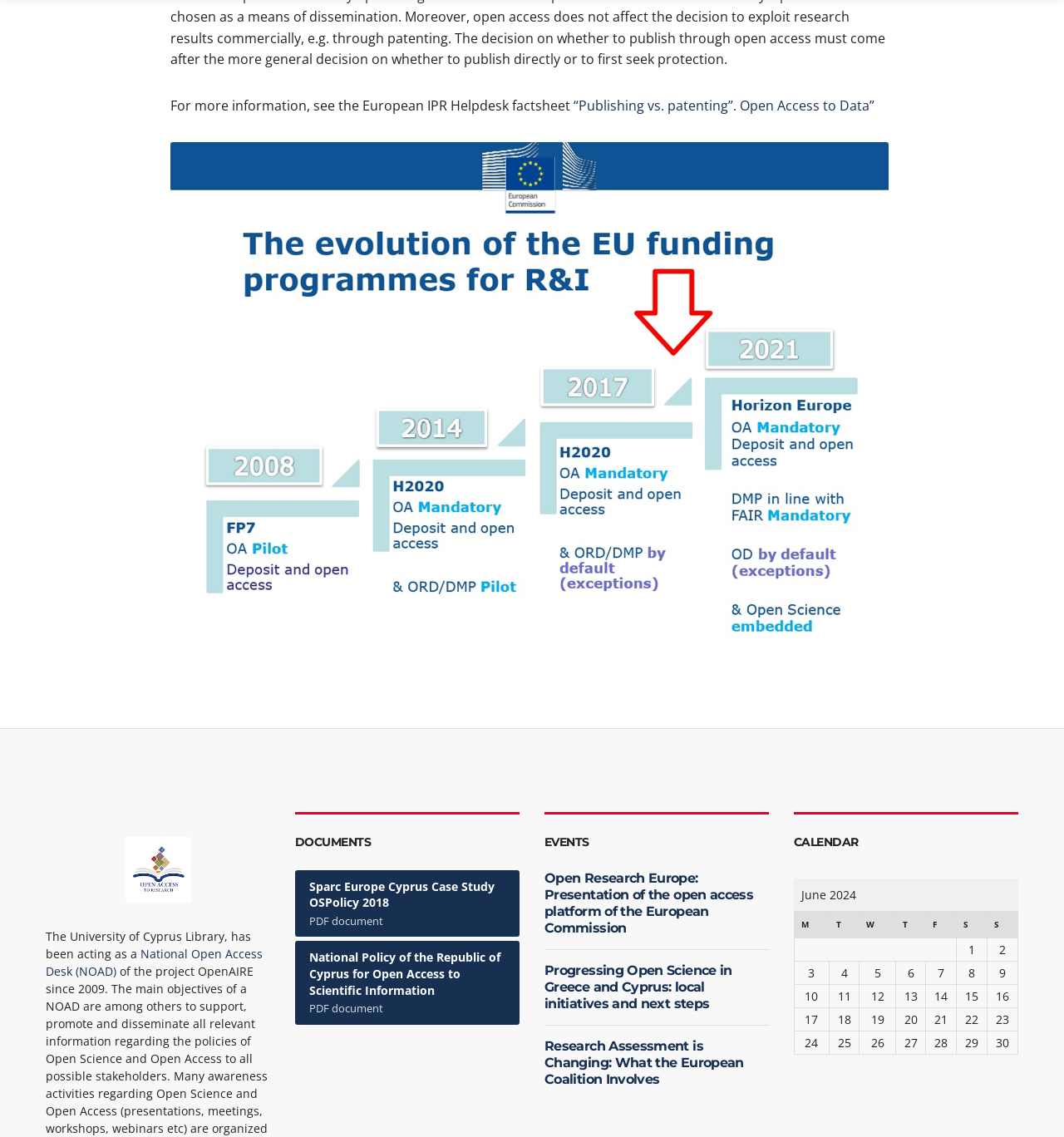What is the topic of the 'Open Research Europe' presentation?
Use the image to give a comprehensive and detailed response to the question.

The 'Open Research Europe' presentation is listed under the 'EVENTS' section, and its topic is likely the Open Access platform of the European Commission, as indicated by the title of the presentation.